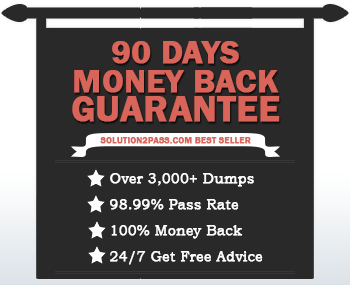Generate a complete and detailed caption for the image.

The image prominently features a bold "90 DAYS MONEY BACK GUARANTEE" statement, emphasizing a commitment to customer satisfaction and assurance of quality. Below this statement, the text highlights several appealing features of the service: "Over 3,000+ Dumps," indicating a comprehensive range of exam preparation materials, "98.99% Pass Rate," showcasing the high success rate of users, "100% Money Back," ensuring a risk-free purchase, and "24/7 Get Free Advice," offering continuous support and guidance for users. The design includes a banner-like backdrop that enhances visibility and engagement, making it an attractive offer for potential customers seeking guaranteed results in their exam preparations through the "solution2pass.com" platform, noted as a best seller.